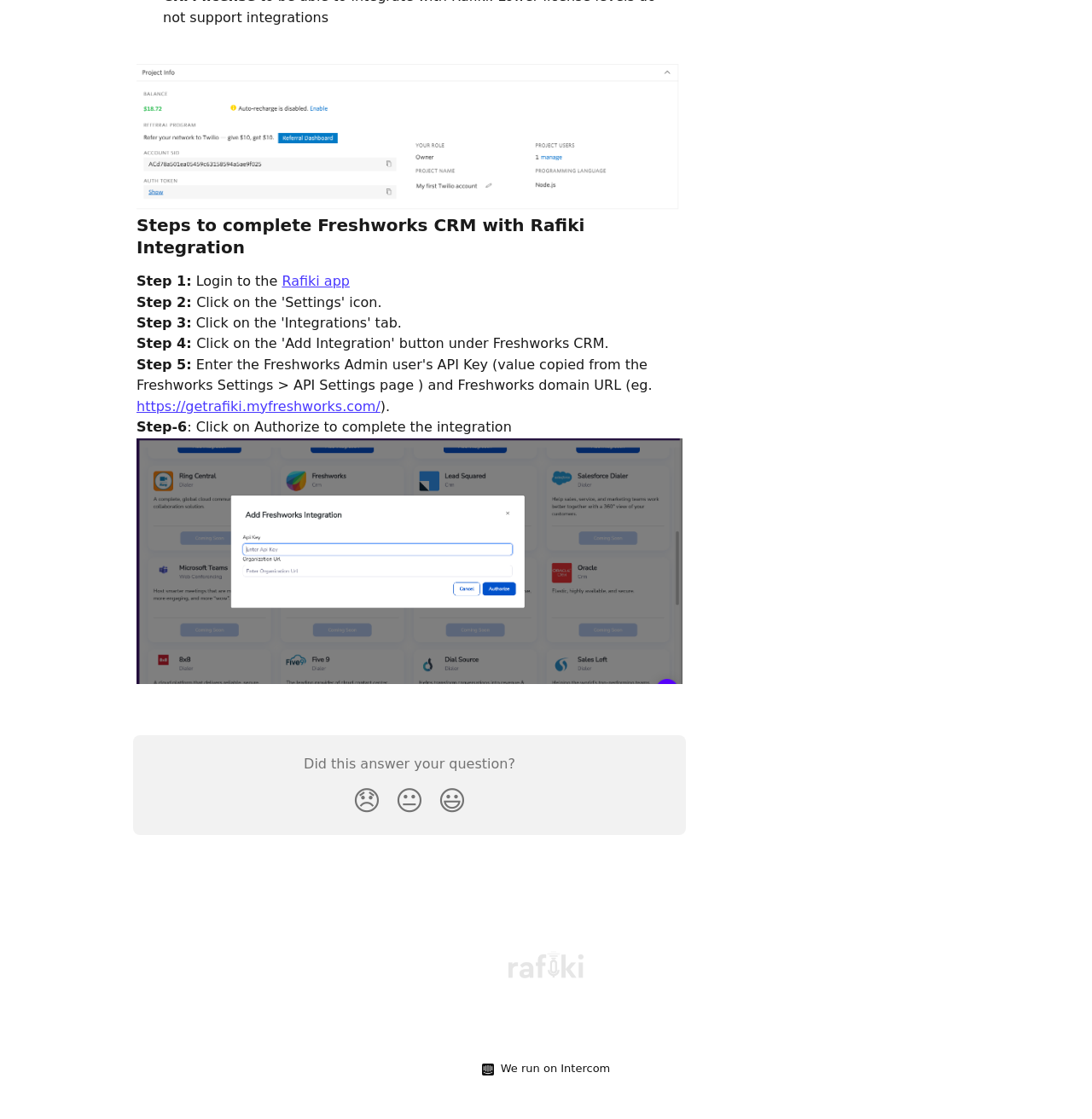What is the name of the CRM integration mentioned on the webpage?
Refer to the image and give a detailed response to the question.

I looked at the webpage and found a heading that mentions 'Steps to complete Freshworks CRM with Rafiki Integration', which indicates that the CRM integration being referred to is Freshworks CRM Integration.